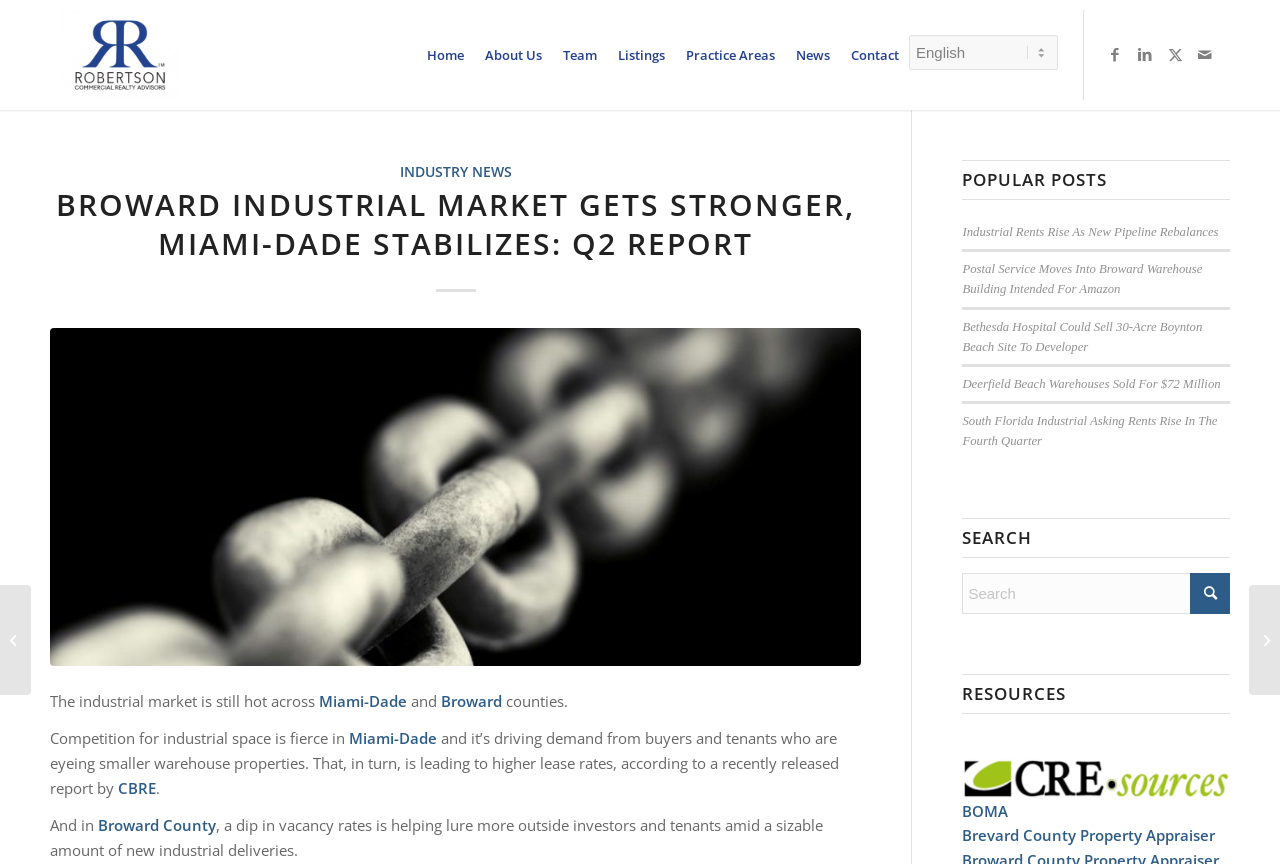Examine the image carefully and respond to the question with a detailed answer: 
How many popular posts are there?

There are 5 popular posts, which can be found under the 'POPULAR POSTS' heading, with titles such as 'Industrial Rents Rise As New Pipeline Rebalances', 'Postal Service Moves Into Broward Warehouse Building Intended For Amazon', and so on.